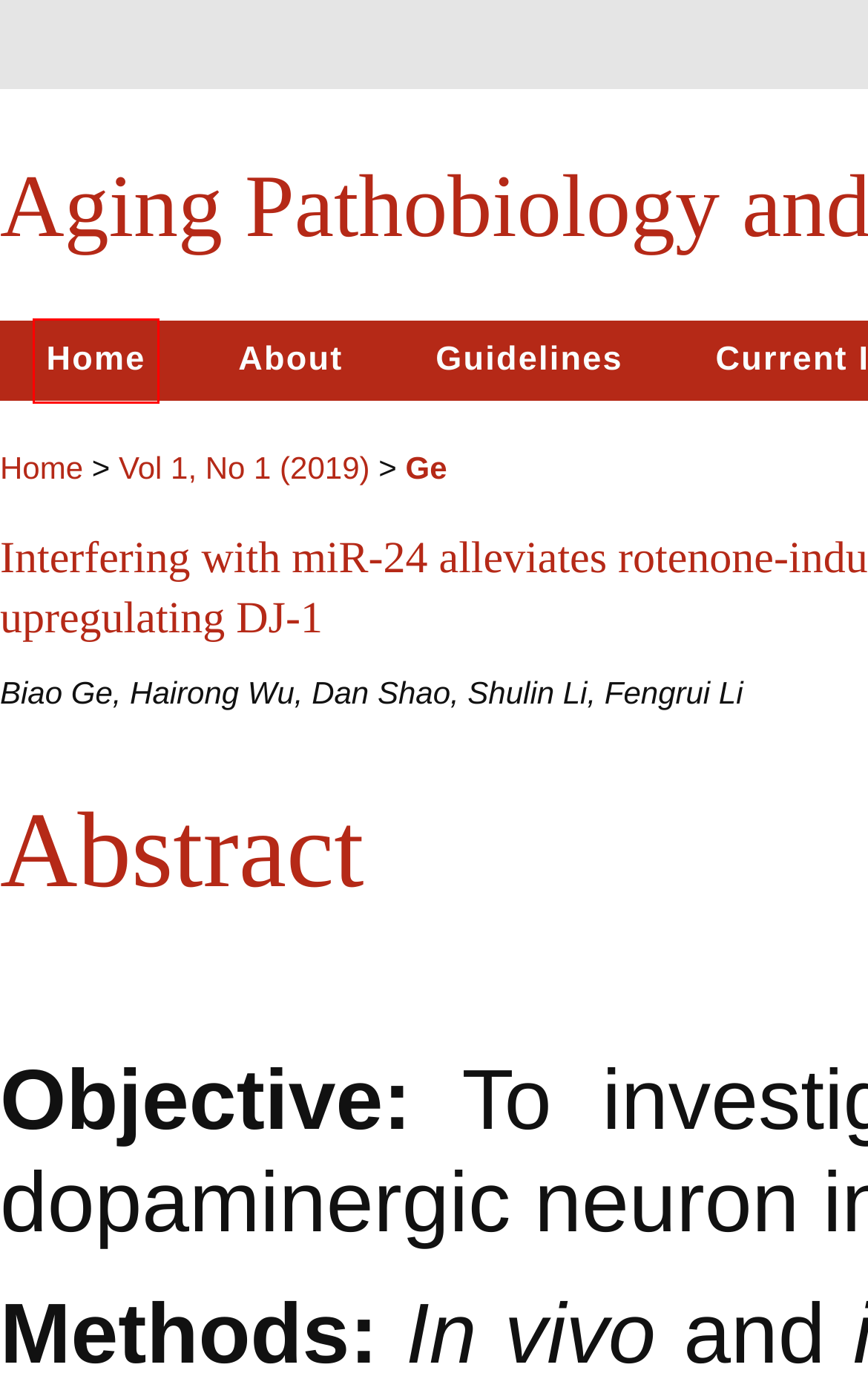Given a screenshot of a webpage with a red bounding box highlighting a UI element, choose the description that best corresponds to the new webpage after clicking the element within the red bounding box. Here are your options:
A. Vol 1, No 1 (2019)
B. Login
C. Thomson Reuters: Clarifying the complex | Thomson Reuters
D. Aging Pathobiology and Therapeutics
E. Videos
F. Vol 6, No 1 (2024)
G. Archives
H. Uro-Technology Journal

D